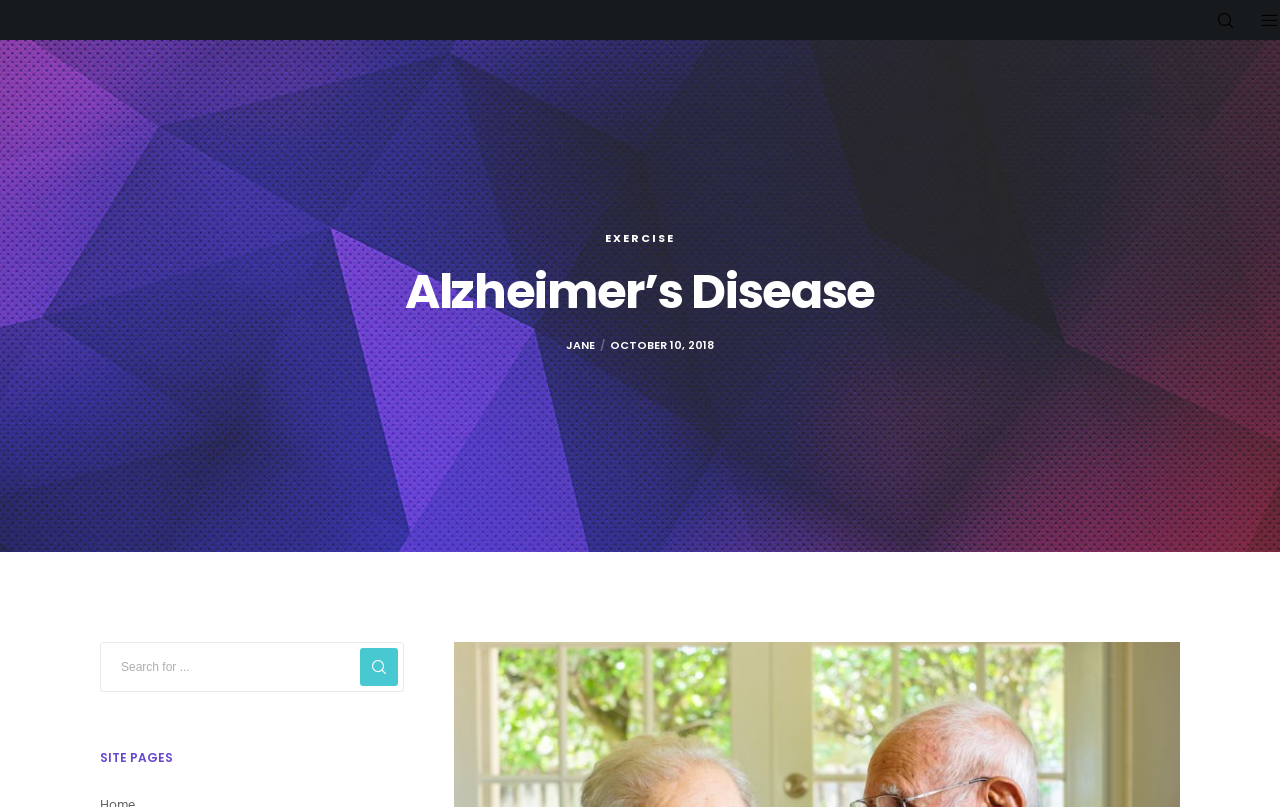Give a detailed account of the webpage.

The webpage is about Alzheimer's Disease and is titled "Train With Jane". At the top right corner, there are two links represented by icons, one with a code point of '\ue906' and the other with a code point of '\ue905'. 

Below these icons, there is a table layout that occupies most of the page. Within this layout, there is a heading that reads "Alzheimer's Disease" located near the top left. To the right of the heading, there is a link labeled "EXERCISE". 

Further to the right, there is a static text "JANE" and a time element showing the date "OCTOBER 10, 2018". 

At the bottom left of the page, there is a button with an icon represented by the code point '\ue905'. Next to the button, there is a search textbox with a placeholder text "Search for...". 

Below the search textbox, there is a static text "SITE PAGES".